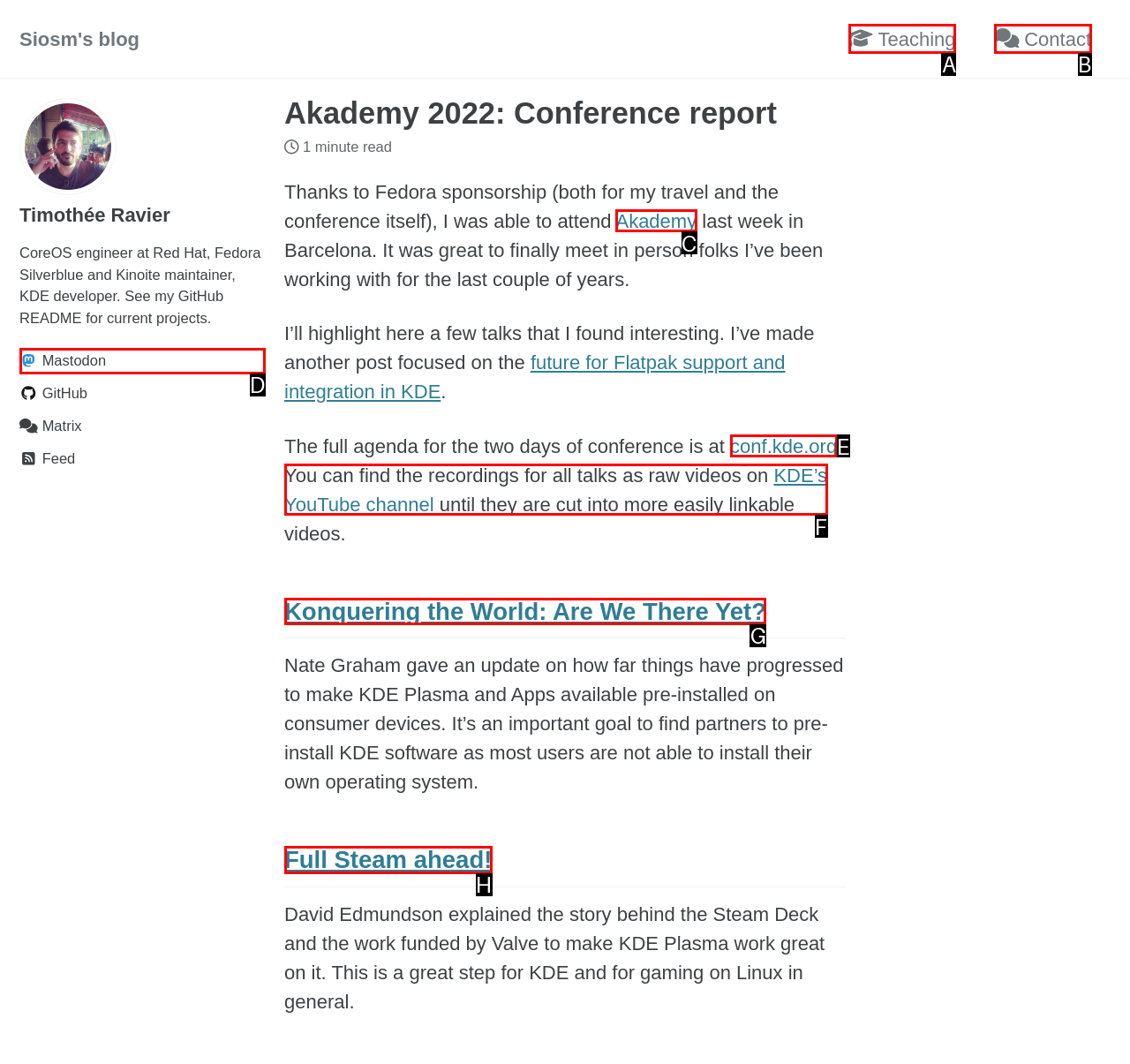Point out the correct UI element to click to carry out this instruction: learn more about Konquering the World: Are We There Yet?
Answer with the letter of the chosen option from the provided choices directly.

G